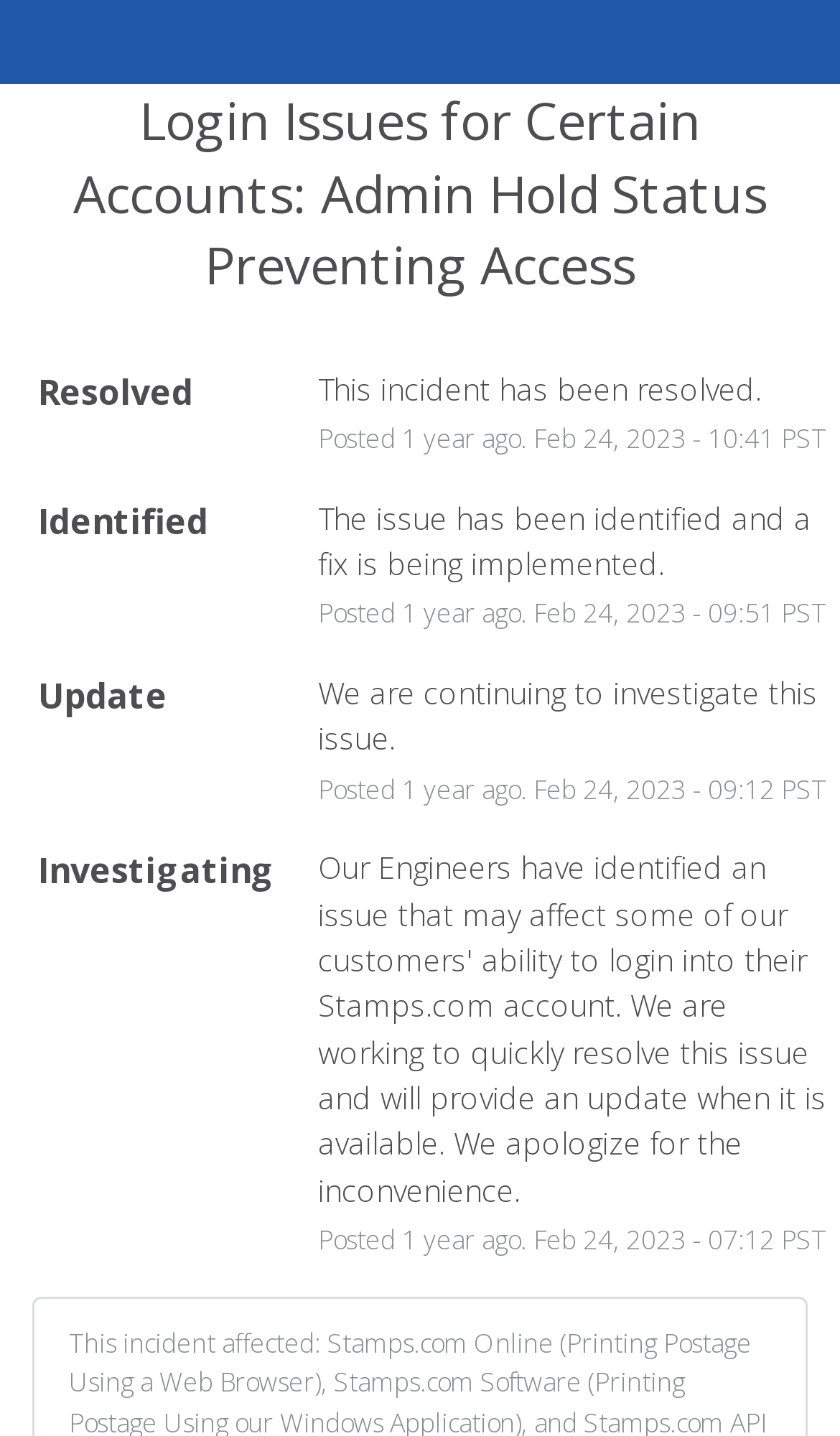What is the current status of the incident?
Please provide a single word or phrase based on the screenshot.

Resolved